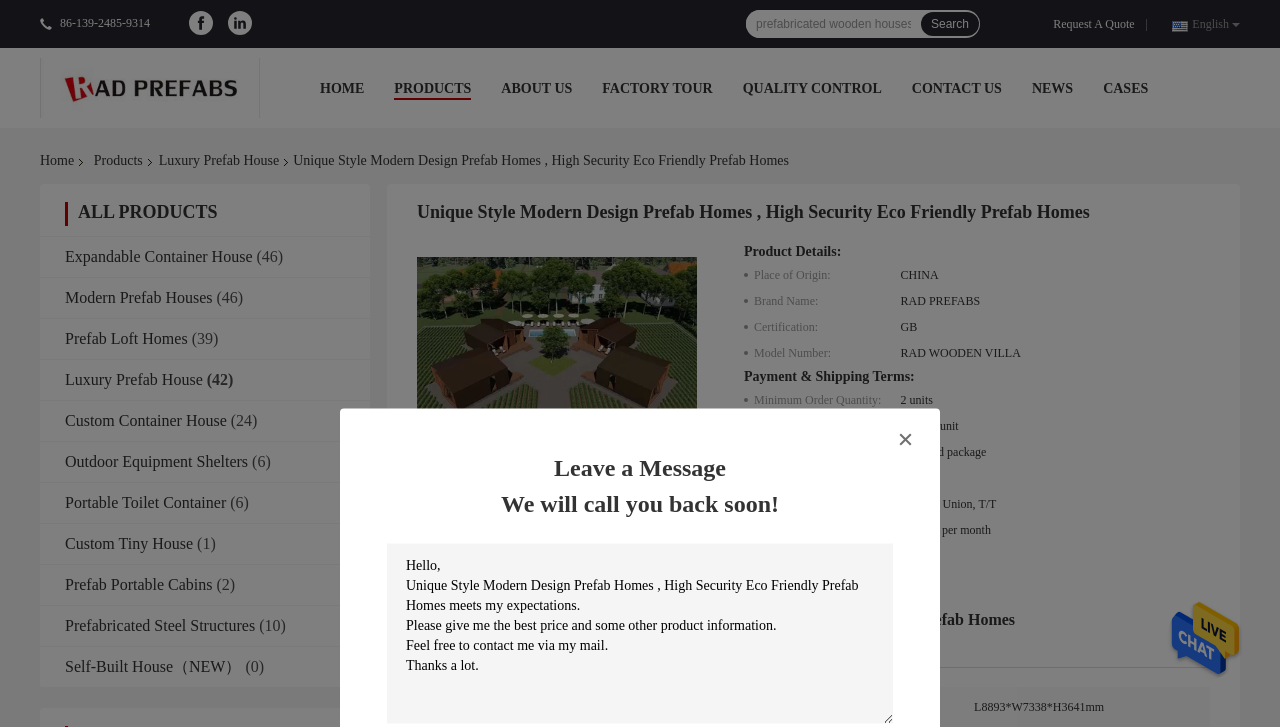Determine the bounding box coordinates of the UI element described below. Use the format (top-left x, top-left y, bottom-right x, bottom-right y) with floating point numbers between 0 and 1: title="FOSHAN RAD PREFABS COMPANY LIMITED"

[0.031, 0.08, 0.203, 0.162]